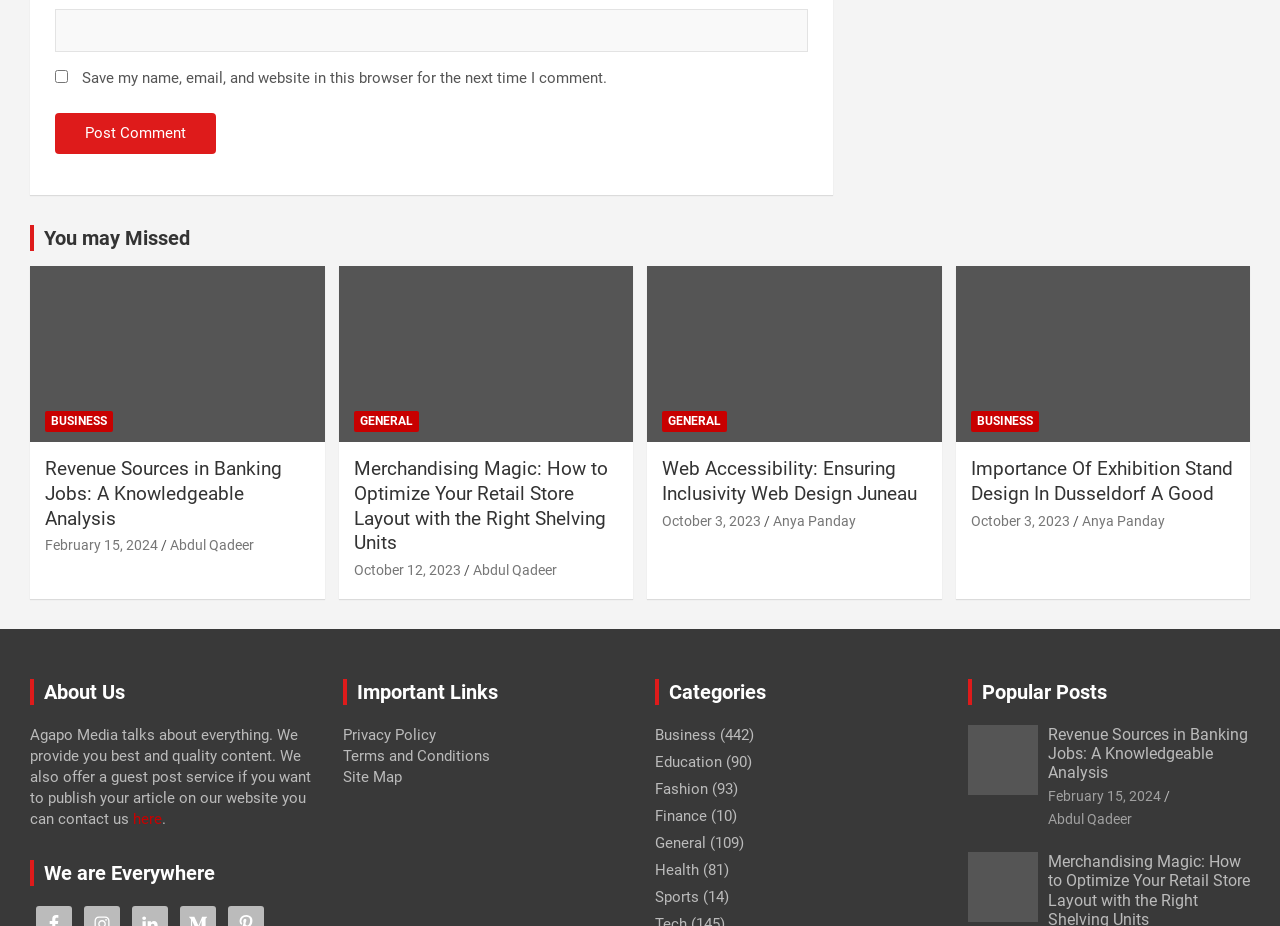What is the date of the article 'Merchandising Magic: How to Optimize Your Retail Store Layout with the Right Shelving Units'?
Please respond to the question with as much detail as possible.

The date of the article can be found below the article title, which says 'October 12, 2023'.